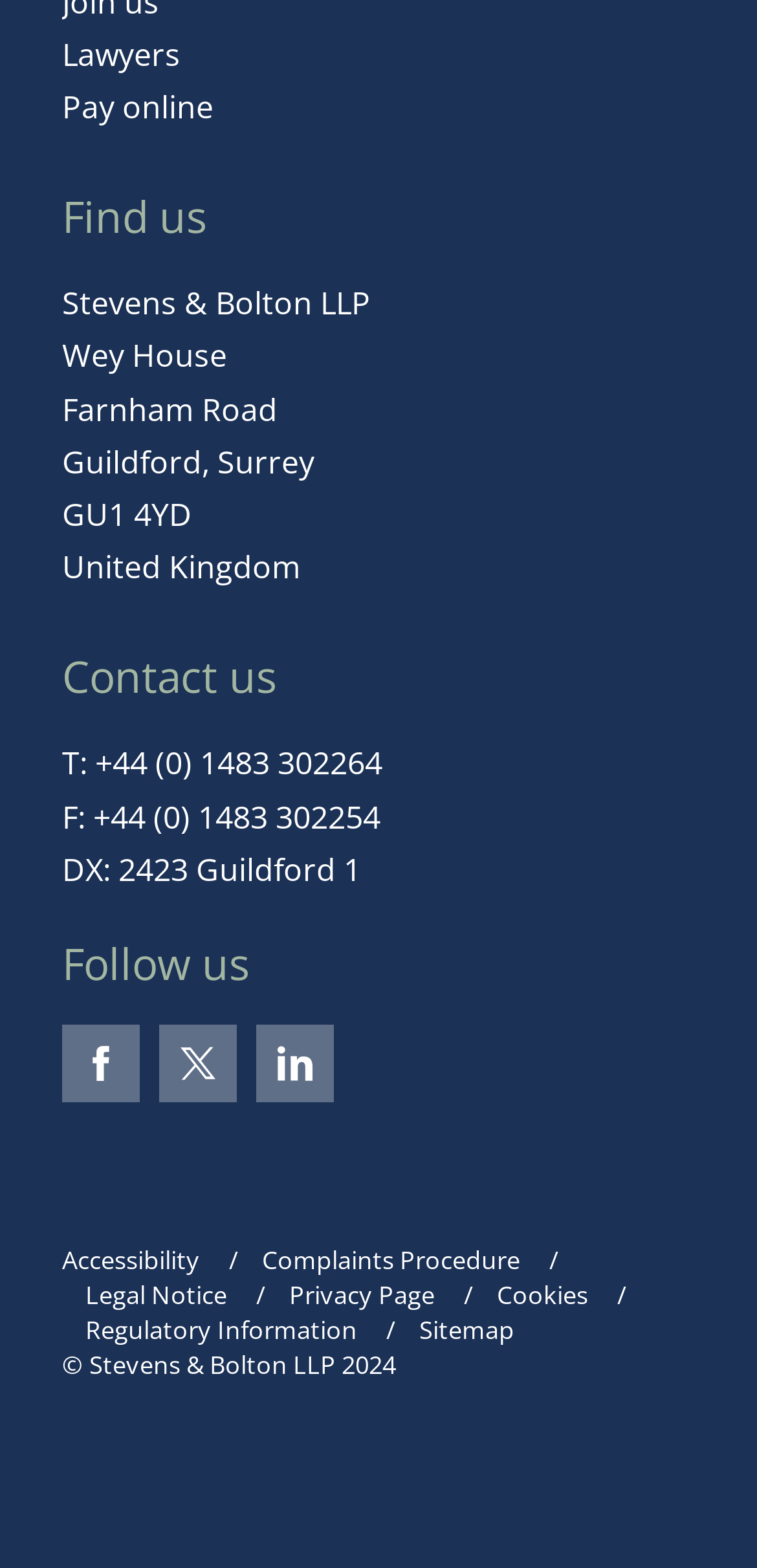Respond to the question with just a single word or phrase: 
What is the address of the law firm?

Wey House, Farnham Road, Guildford, Surrey, GU1 4YD